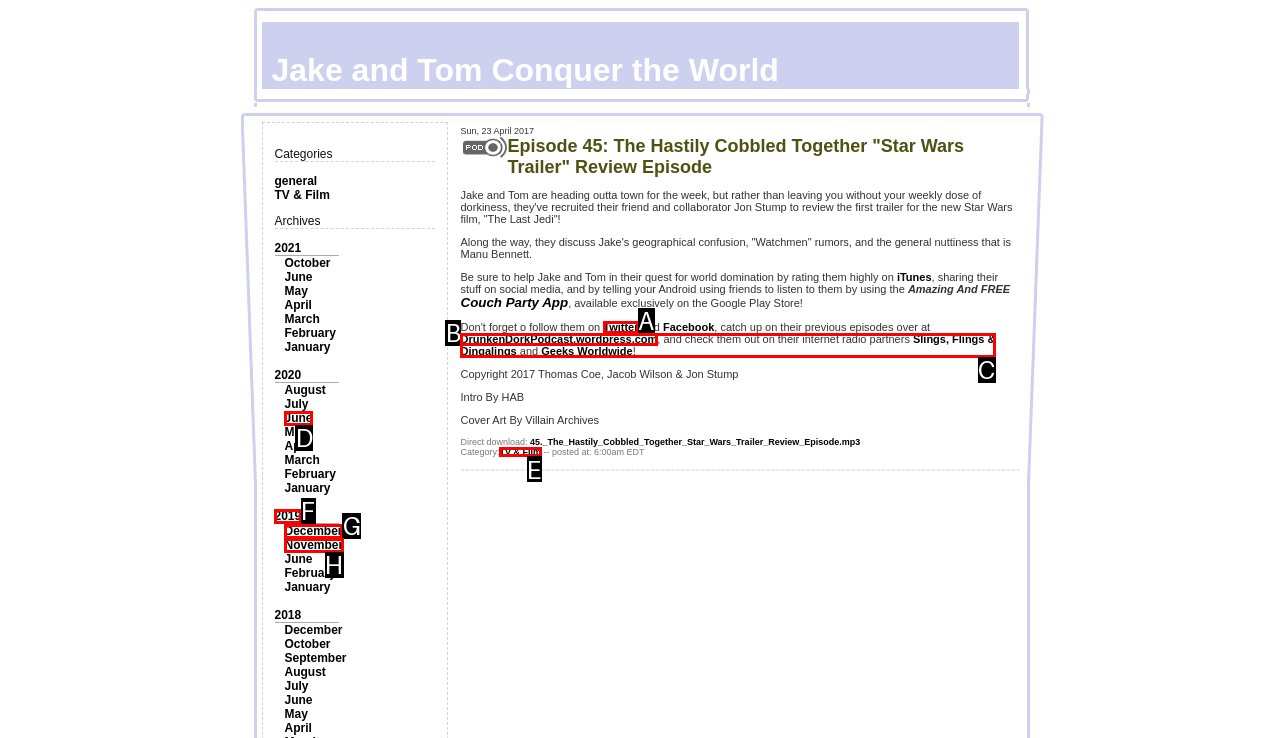Identify the HTML element you need to click to achieve the task: Visit the 'TV & Film' category. Respond with the corresponding letter of the option.

E